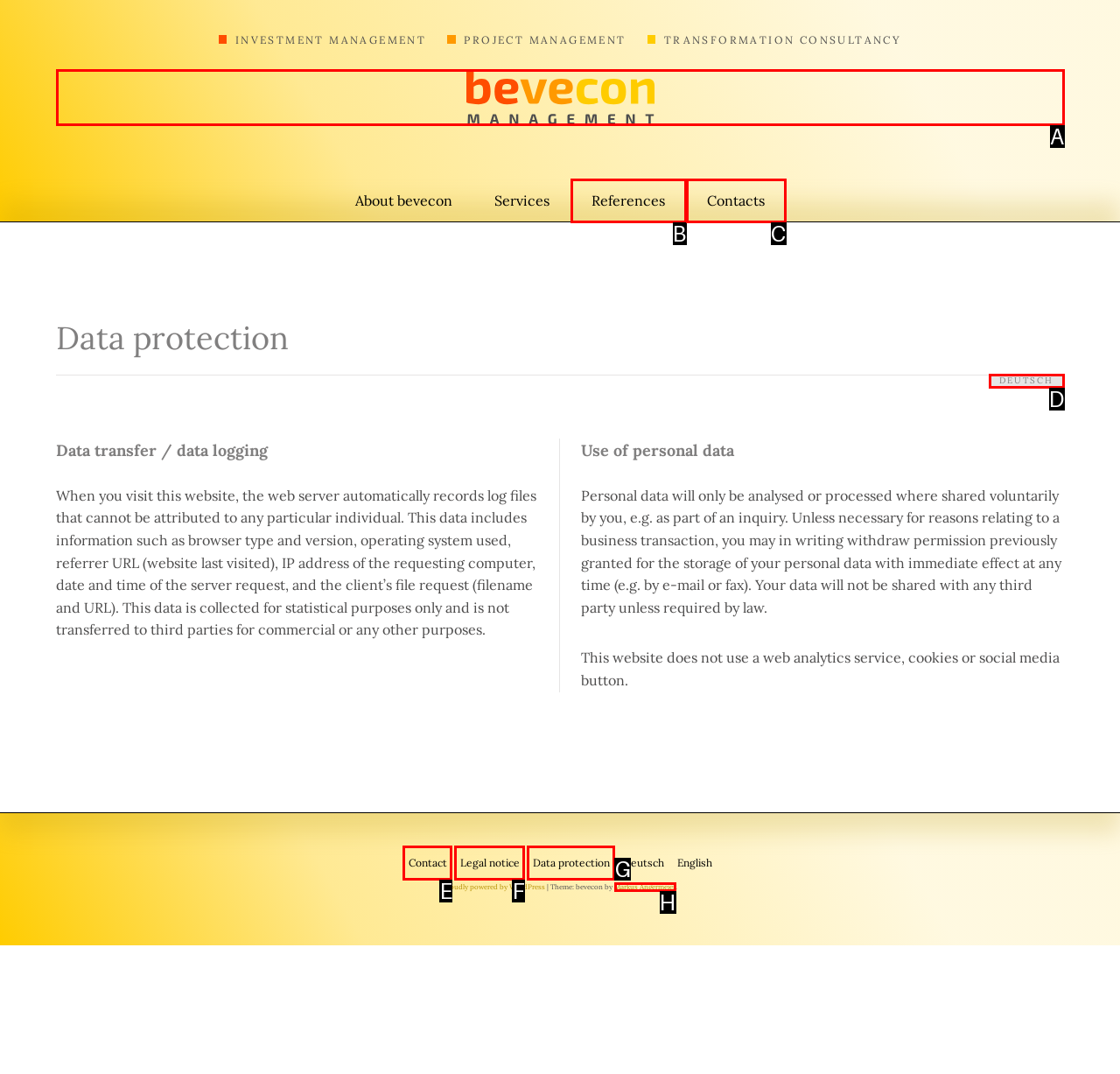Identify the option that corresponds to the description: bevecon management. Provide only the letter of the option directly.

A